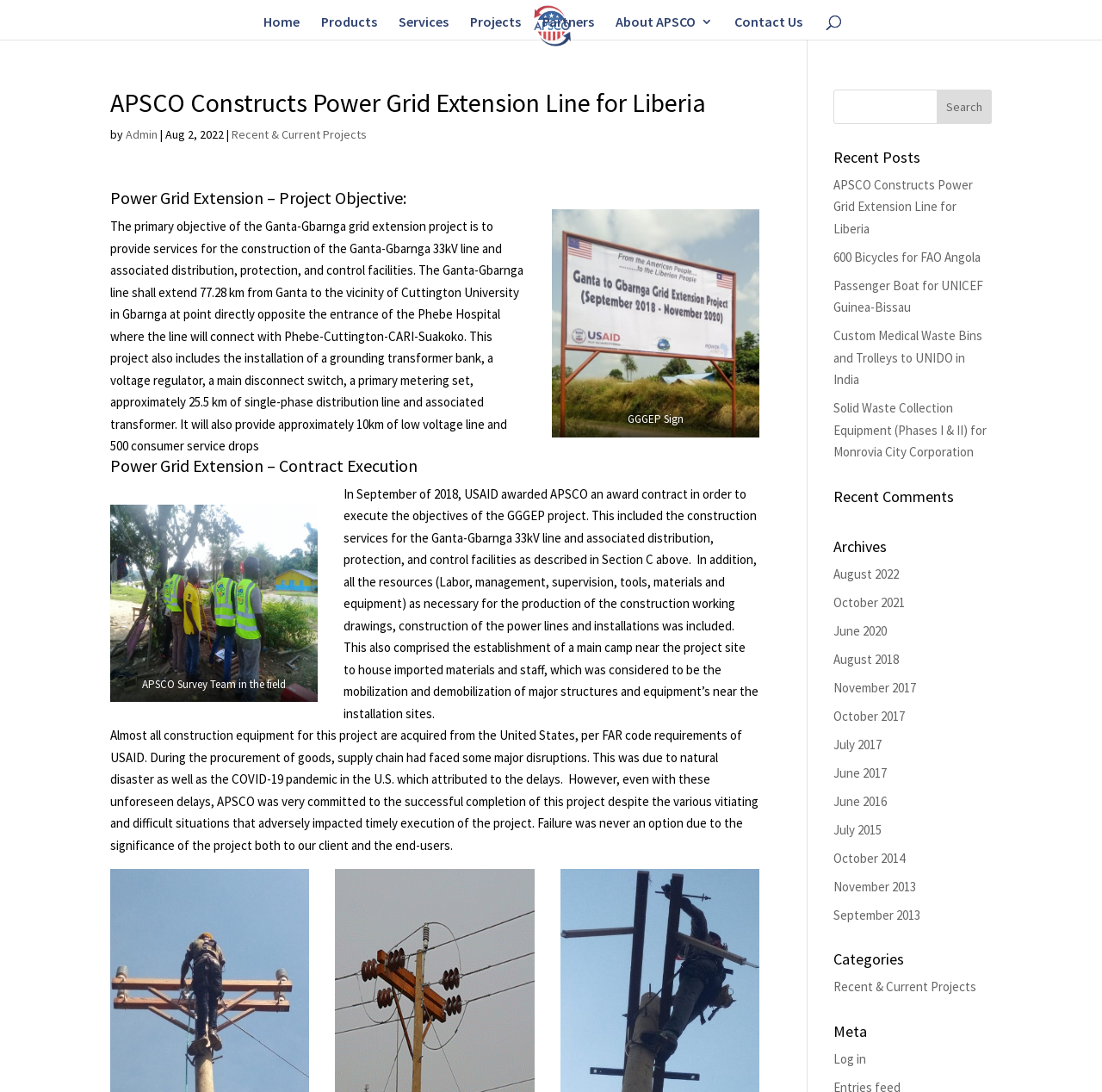Could you specify the bounding box coordinates for the clickable section to complete the following instruction: "Click the 'Home' link"?

[0.239, 0.014, 0.271, 0.036]